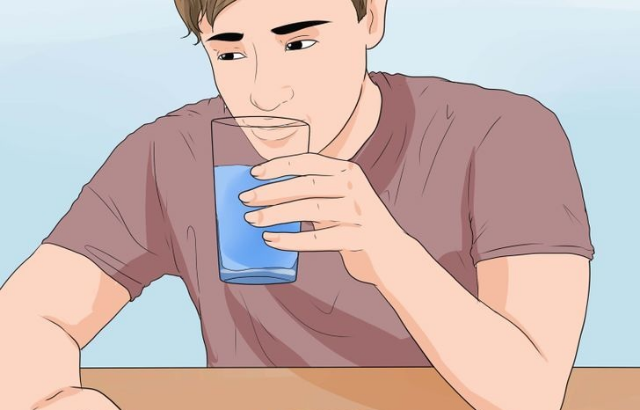Detail every significant feature and component of the image.

The image depicts a young man sitting at a table, focused on drinking water from a clear glass. He holds the glass in his right hand, poised just below his mouth, and examines the contents with a look of contemplation. The background features a soft, light blue gradient, enhancing the serene atmosphere of the moment. His attire is casual, consisting of a simple, short-sleeved mauve shirt, contributing to the relaxed vibe of the scene. This image resonates with the message of hydration being vital for overall health, especially for those pursuing fitness goals like achieving six-pack abs.